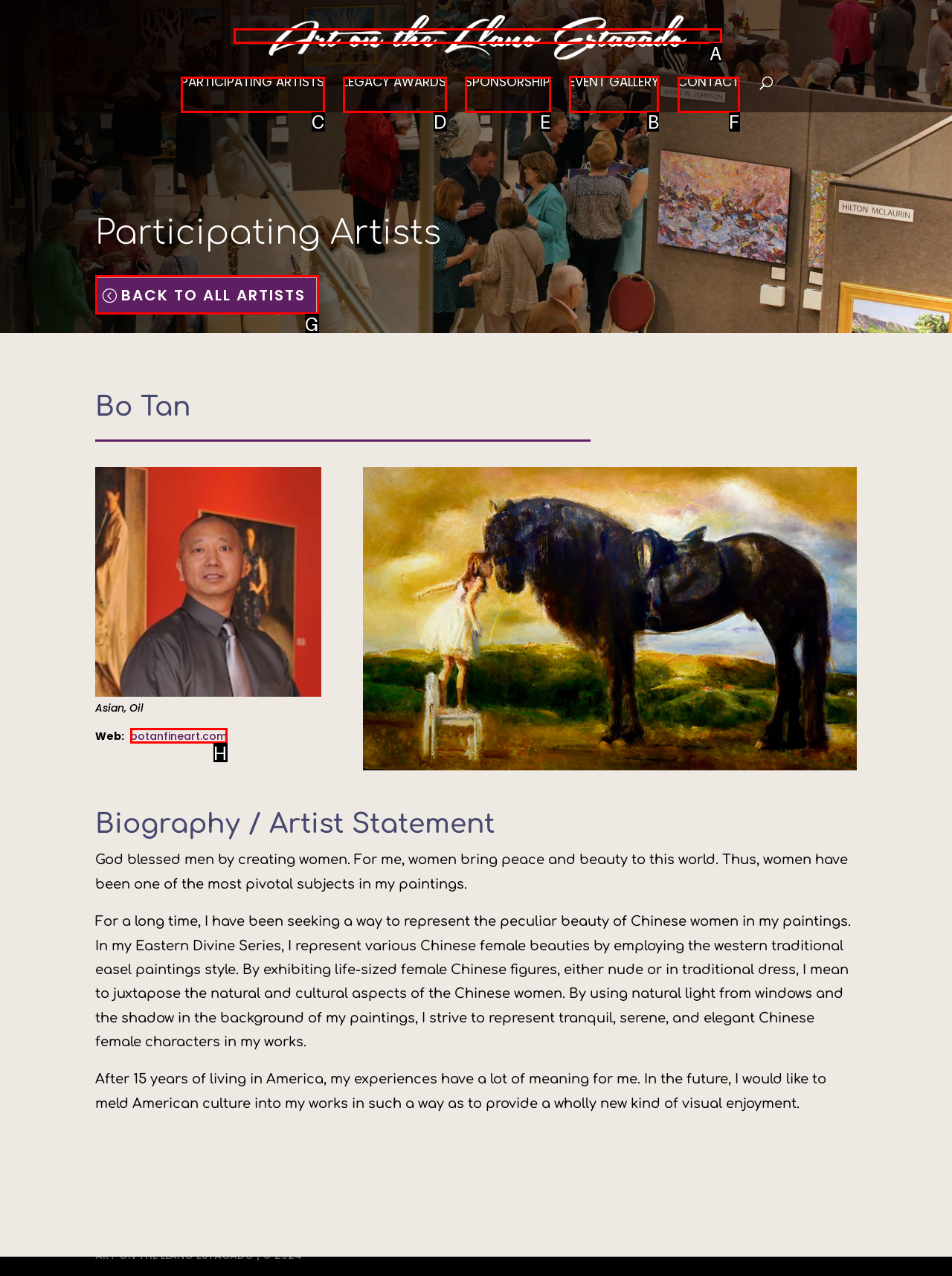Determine the letter of the element to click to accomplish this task: Follow Grafana Labs on Facebook. Respond with the letter.

None